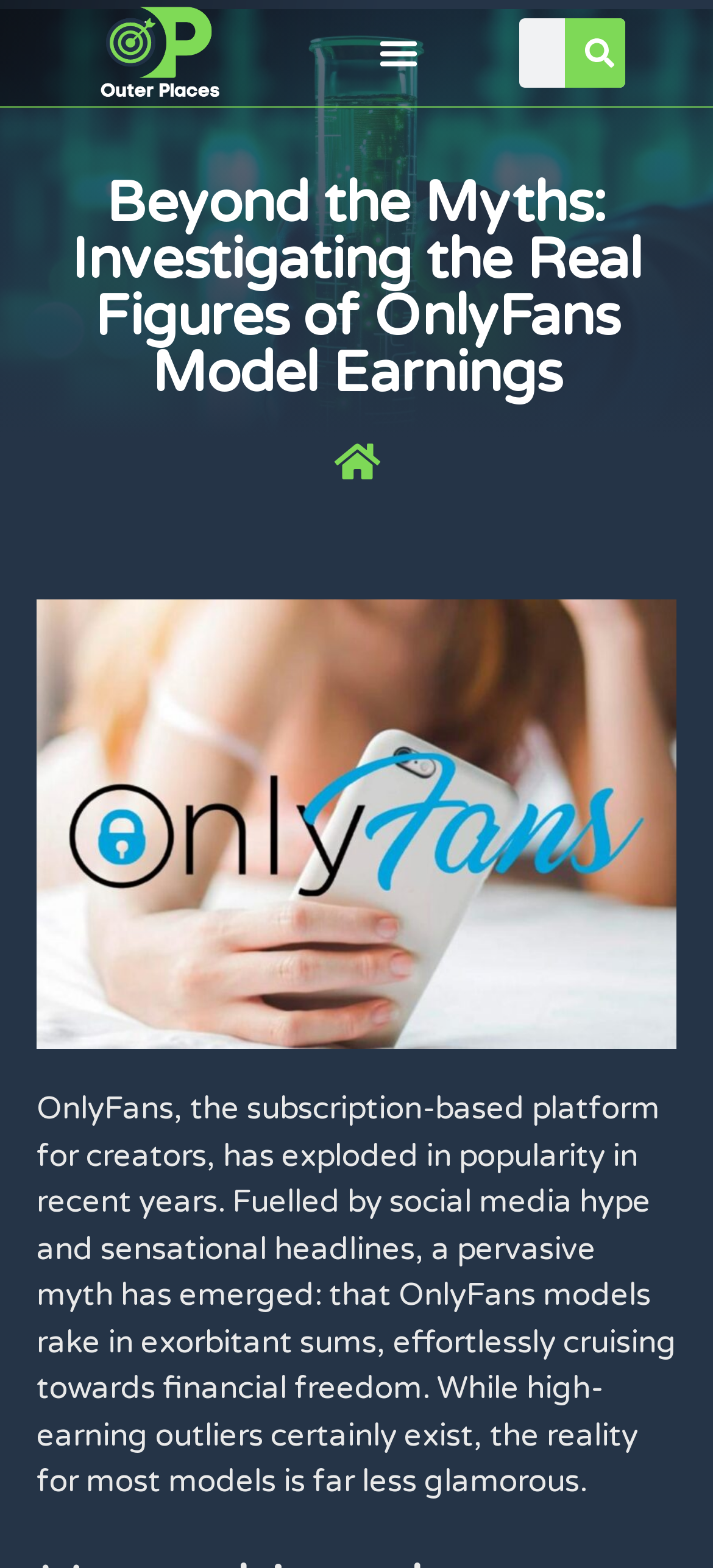What is the function of the button 'Menu Toggle'?
Give a detailed and exhaustive answer to the question.

The button 'Menu Toggle' is located at the top right corner of the webpage, and it is not expanded. This suggests that the button is used to toggle the menu, which is likely to contain navigation links or other website features.